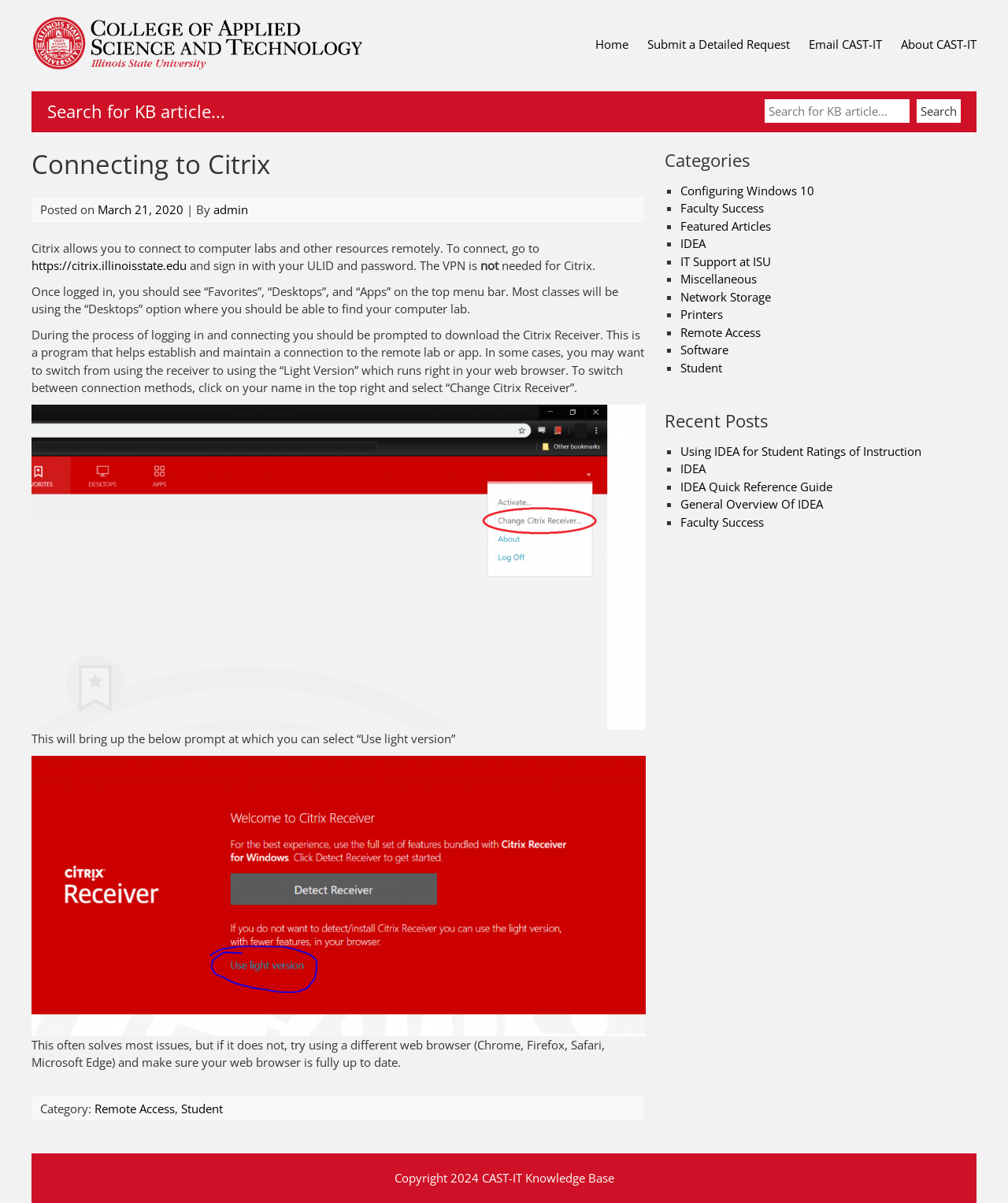Locate the bounding box coordinates of the region to be clicked to comply with the following instruction: "Email CAST-IT". The coordinates must be four float numbers between 0 and 1, in the form [left, top, right, bottom].

[0.802, 0.029, 0.875, 0.047]